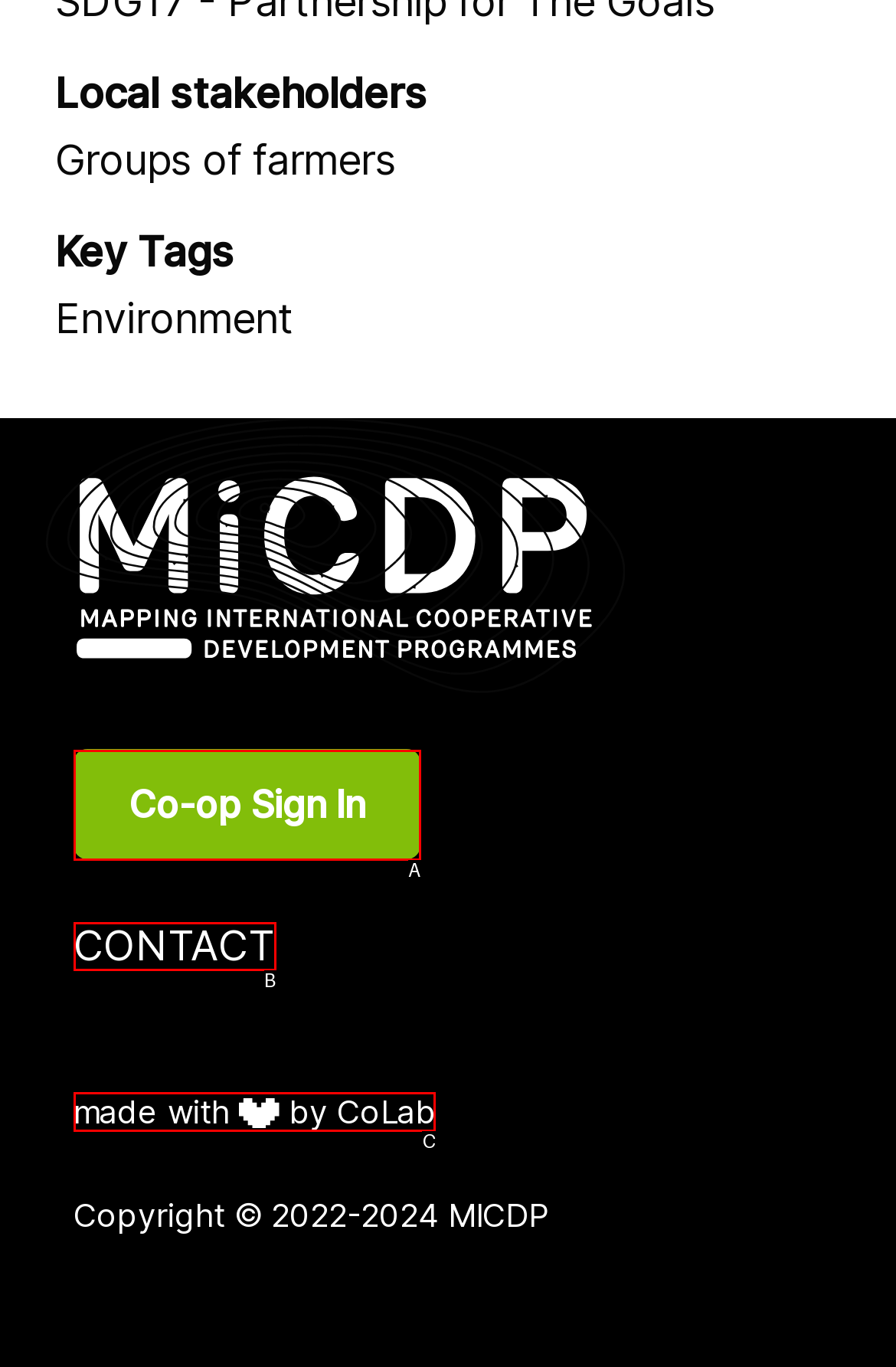Identify the UI element that best fits the description: title="返回iHuman INSTITUTE首页"
Respond with the letter representing the correct option.

None